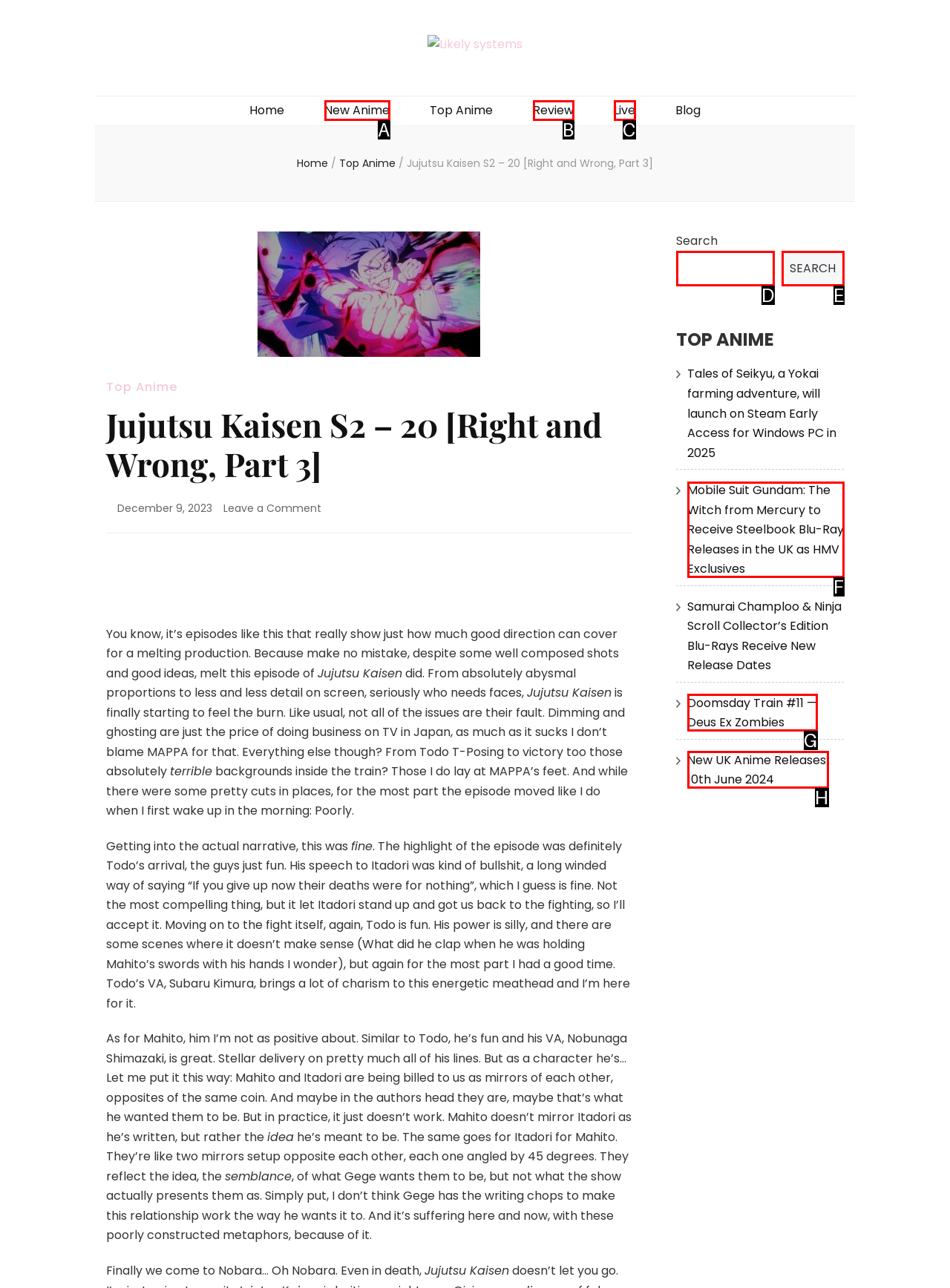Choose the letter that corresponds to the correct button to accomplish the task: Search for anime
Reply with the letter of the correct selection only.

D